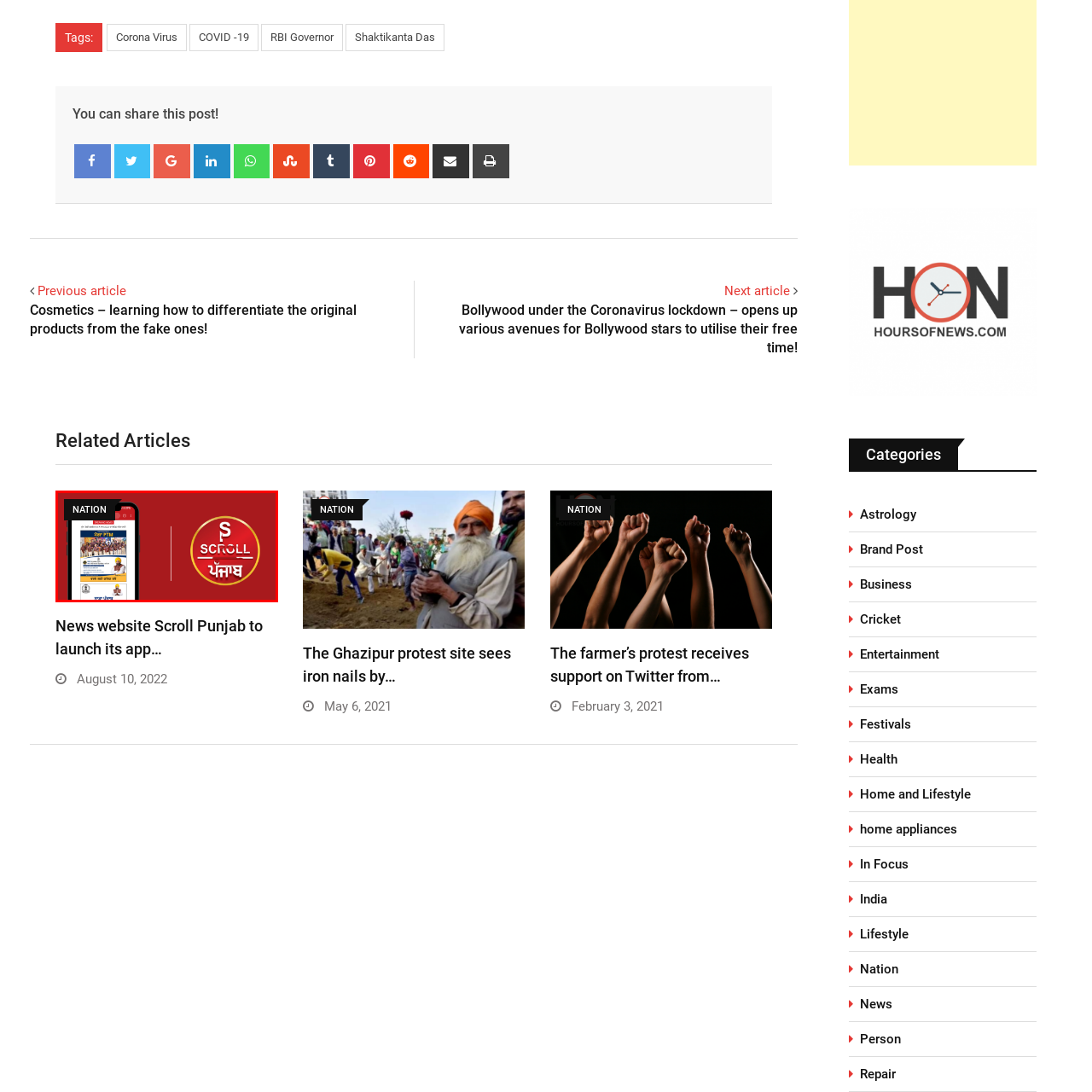Observe the image segment inside the red bounding box and answer concisely with a single word or phrase: What section of the news does the article belong to?

NATION